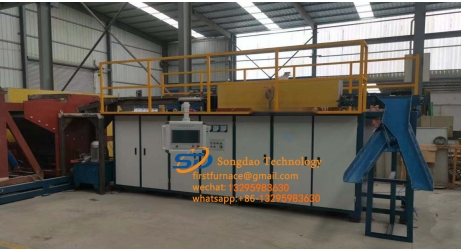What is the name of the company featured in the image?
Refer to the image and provide a detailed answer to the question.

The image is branded with the logo of 'Songdao Technology', accompanied by contact information for inquiries regarding the equipment, including an email address and social media details, reinforcing the company's accessibility and commitment to customer service.